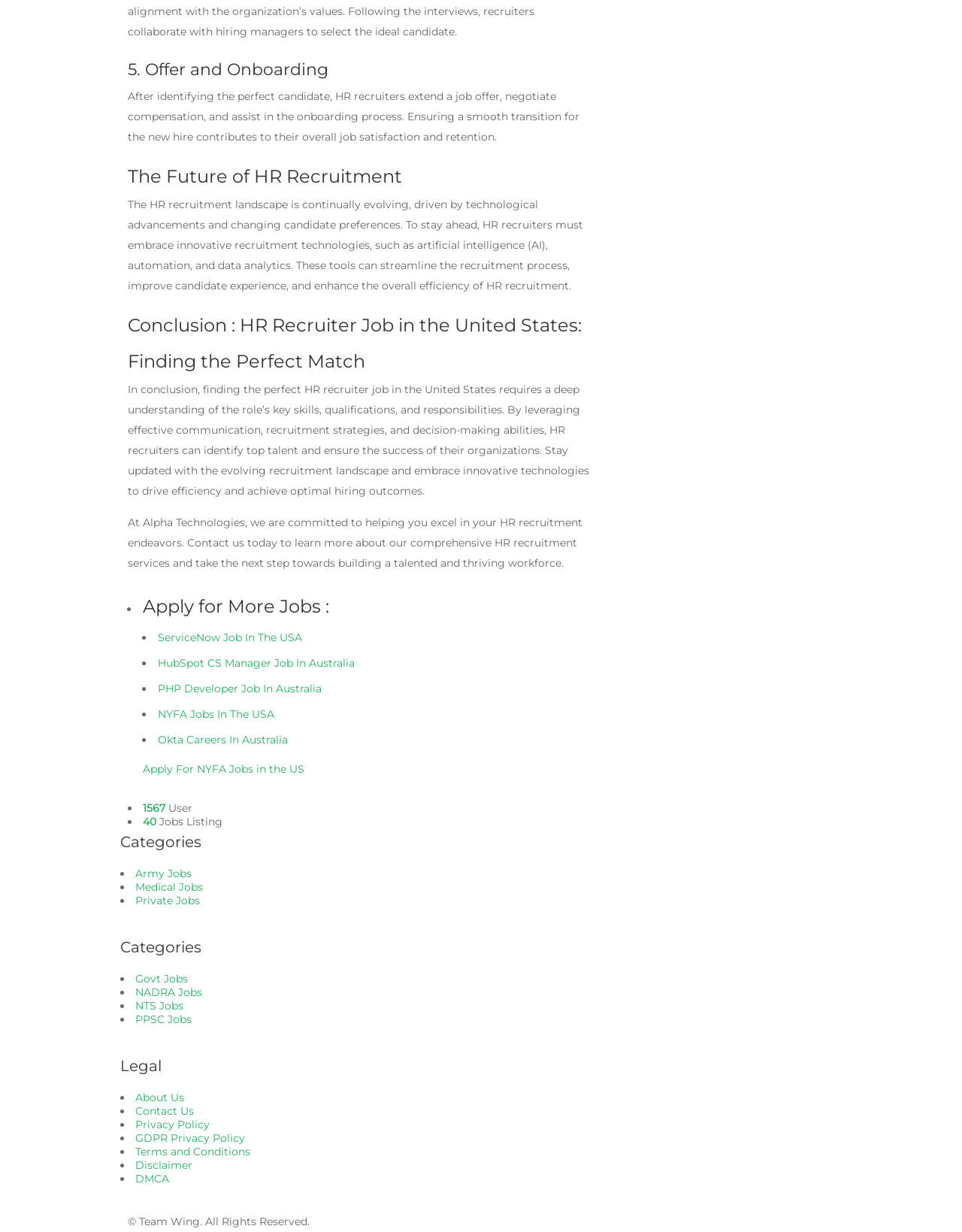Locate the bounding box coordinates of the element you need to click to accomplish the task described by this instruction: "View categories".

[0.125, 0.672, 0.875, 0.694]